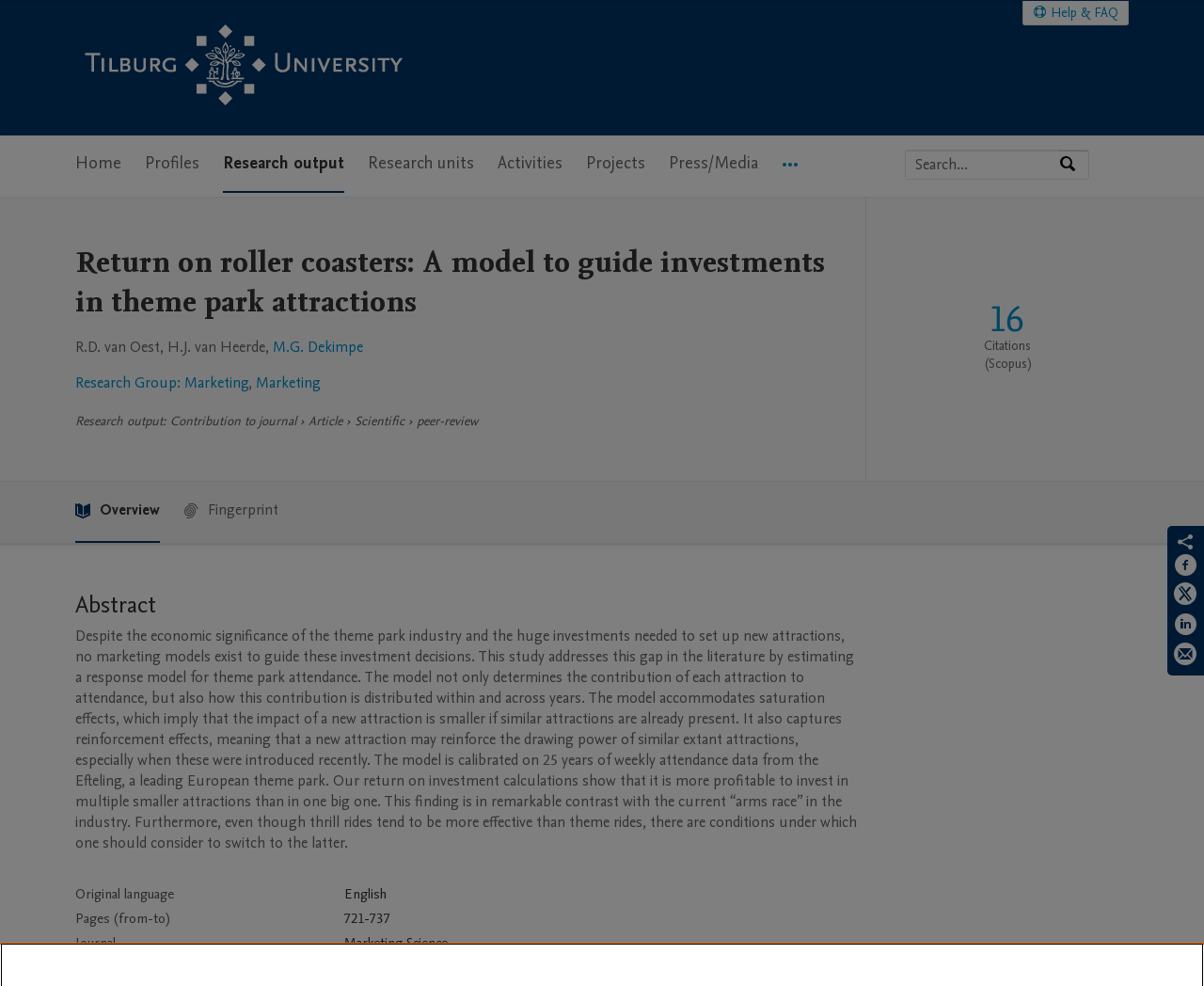Extract the bounding box of the UI element described as: "Overview".

[0.062, 0.488, 0.133, 0.55]